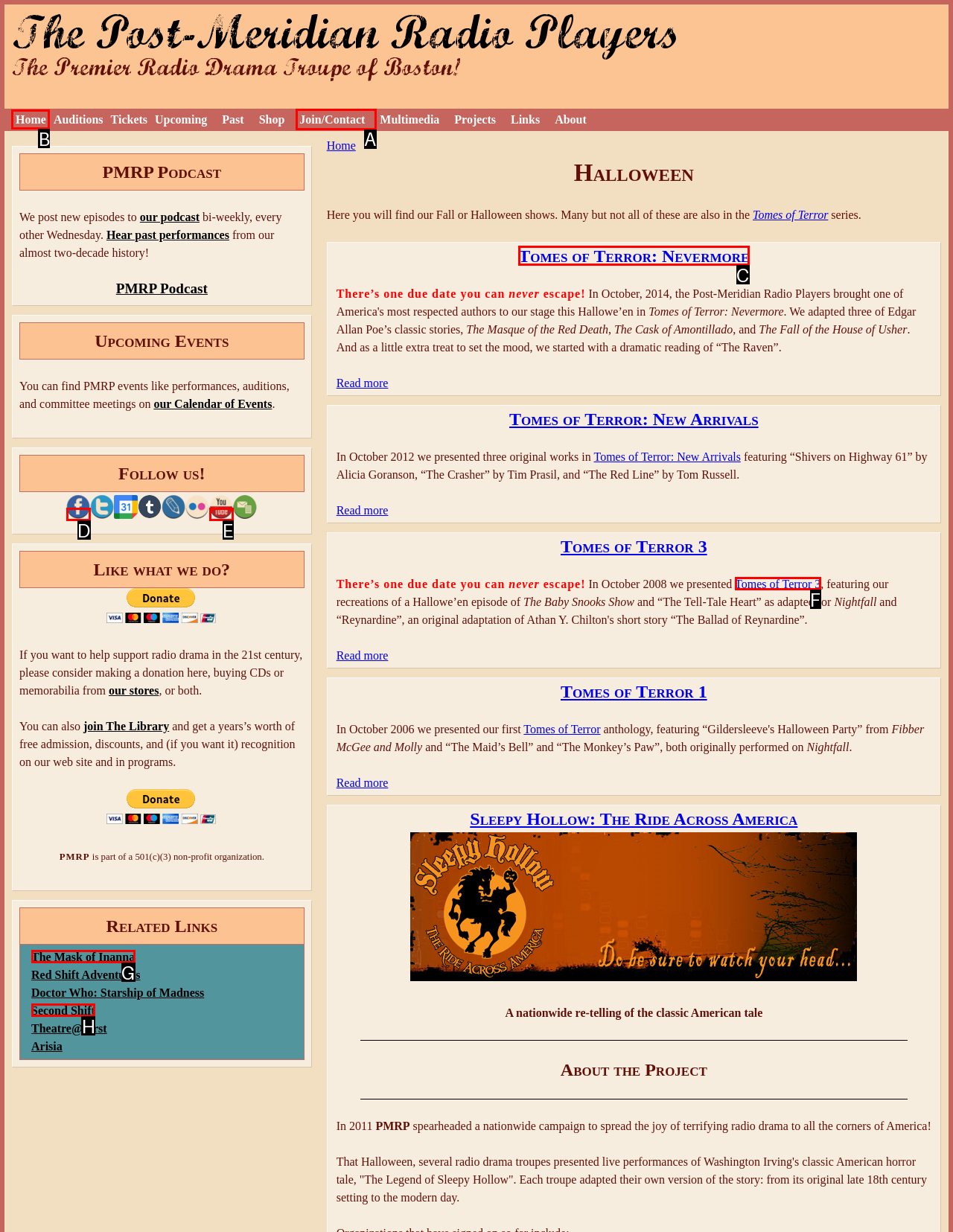Determine which element should be clicked for this task: Click on the 'Home' link
Answer with the letter of the selected option.

B